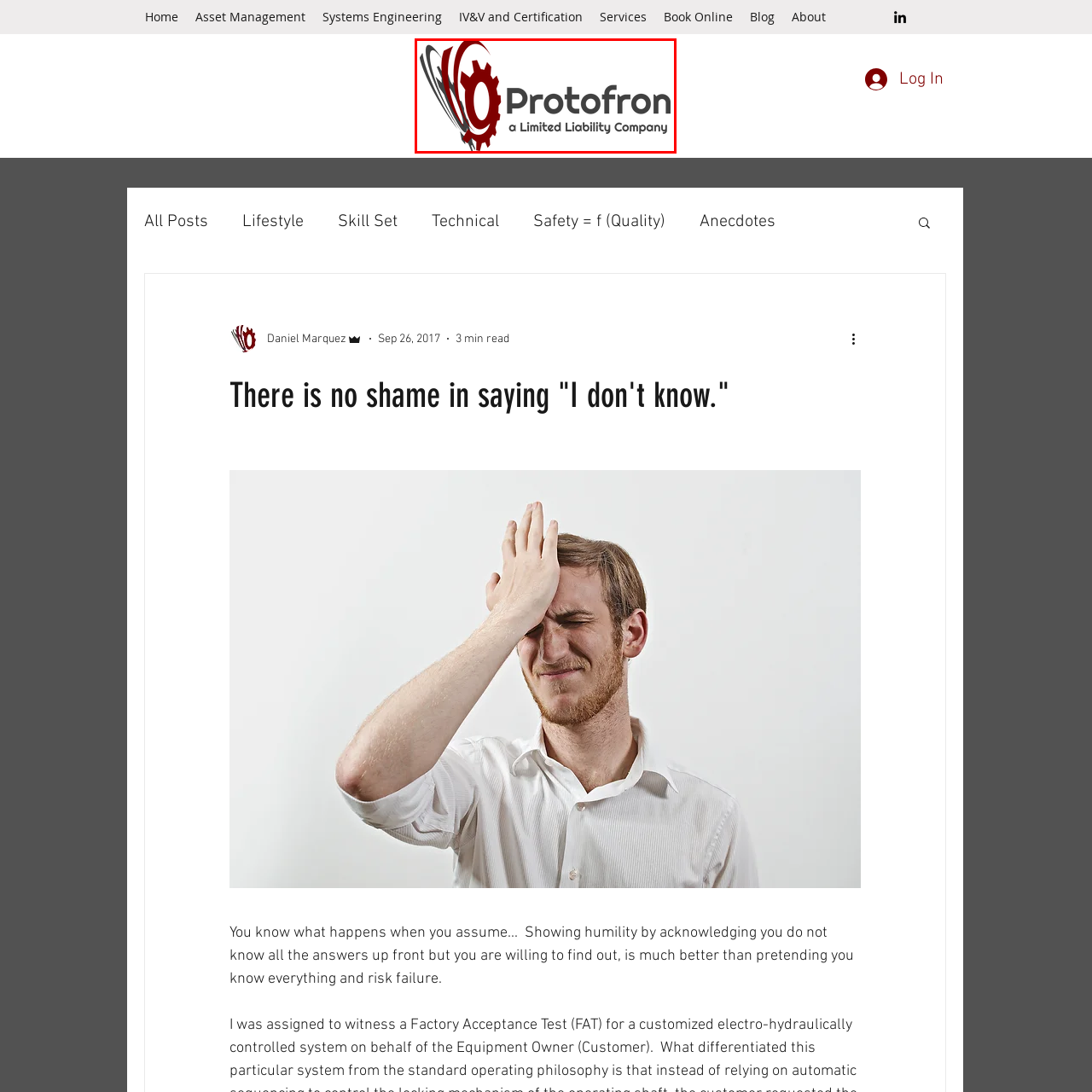Describe in detail the visual elements within the red-lined box.

The image features the logo of "Protofron," a limited liability company. The logo prominently displays the word "Protofron" in bold, modern typography, suggesting a professional and innovative brand identity. Accompanying the name is a stylized gear graphic, which likely symbolizes industry, technology, or engineering, reflecting the company's focus or services. Below the company name, the phrase "a Limited Liability Company" is included in smaller text, indicating its legal business structure. The color scheme consists of deep reds and dark grays, which conveys a sense of strength and reliability. Overall, the design communicates a contemporary and dynamic image, suitable for a company in a technical or industrial field.